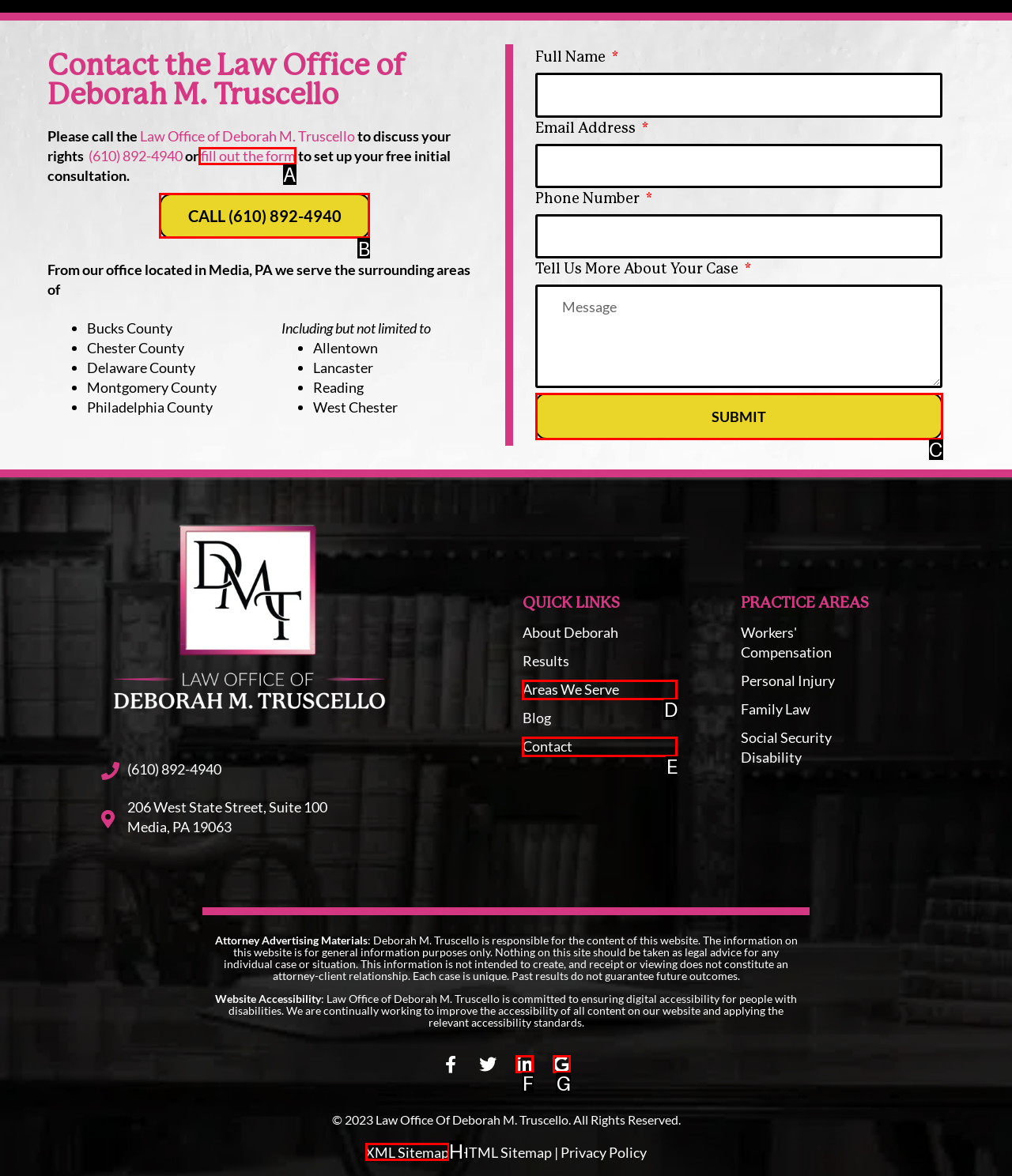Assess the description: fill out the form and select the option that matches. Provide the letter of the chosen option directly from the given choices.

A